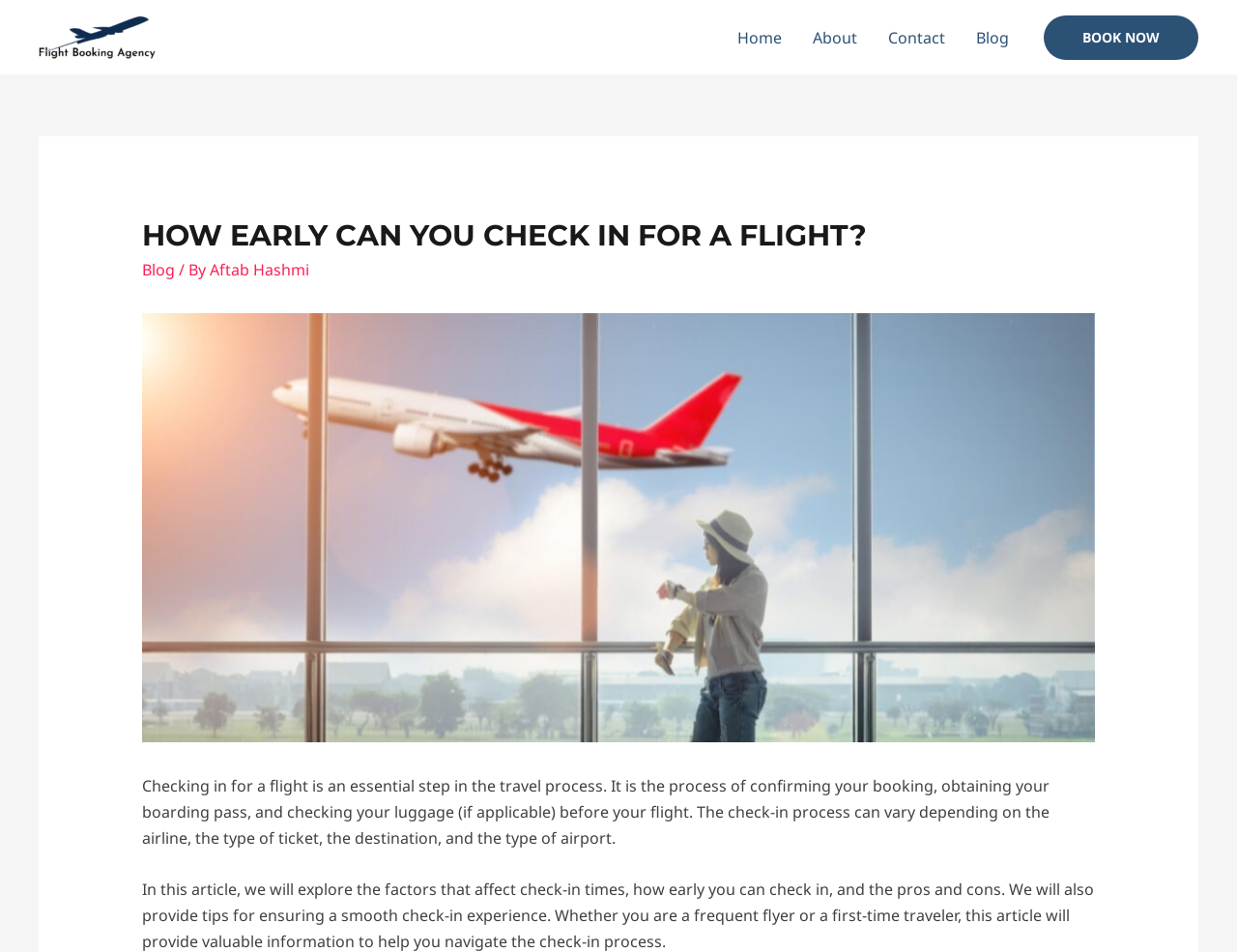Please identify the bounding box coordinates of the area I need to click to accomplish the following instruction: "read the article about checking in for a flight".

[0.115, 0.814, 0.848, 0.892]